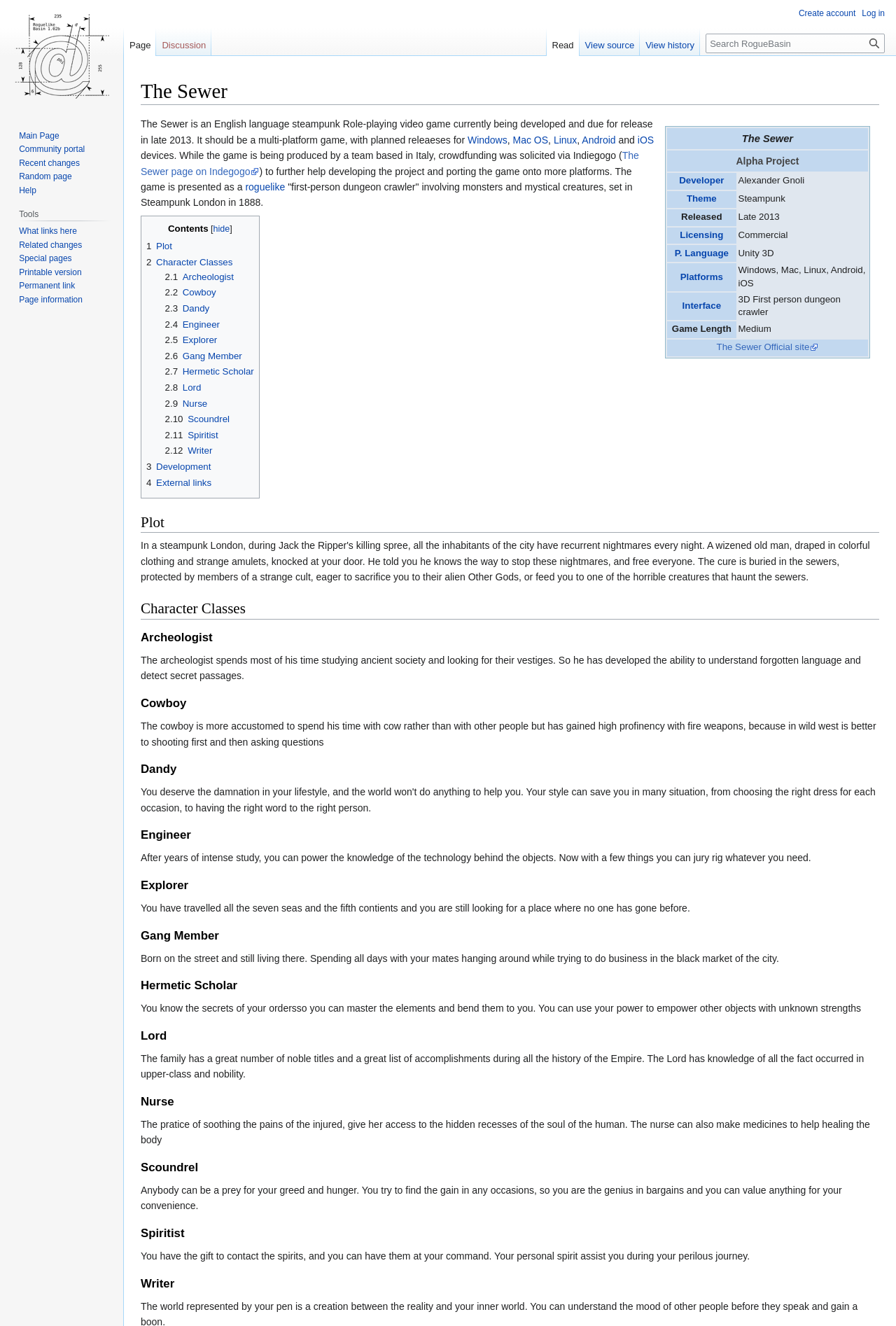Provide a thorough summary of the webpage.

The webpage is about a video game called "The Sewer" and provides information about its development, features, and gameplay. At the top of the page, there is a heading that reads "The Sewer" and two links to "Jump to navigation" and "Jump to search". Below this, there is a table with several rows, each containing information about the game, such as its developer, theme, release date, and platforms it will be available on.

To the right of the table, there is a block of text that provides a brief overview of the game, stating that it is a steampunk role-playing game set in London in 1888 and that it will be available on multiple platforms. Below this, there are several links to other pages, including the game's official website and its Indiegogo page.

On the left side of the page, there is a navigation menu with links to different sections of the page, including "Plot", "Character Classes", and "Development". Each of these sections provides more detailed information about the game. For example, the "Character Classes" section lists several different classes, including Archeologist, Cowboy, and Engineer, and provides brief descriptions of each.

Throughout the page, there are several headings and subheadings that help to organize the content and make it easier to read. The overall layout of the page is clean and easy to navigate, with clear headings and concise text.